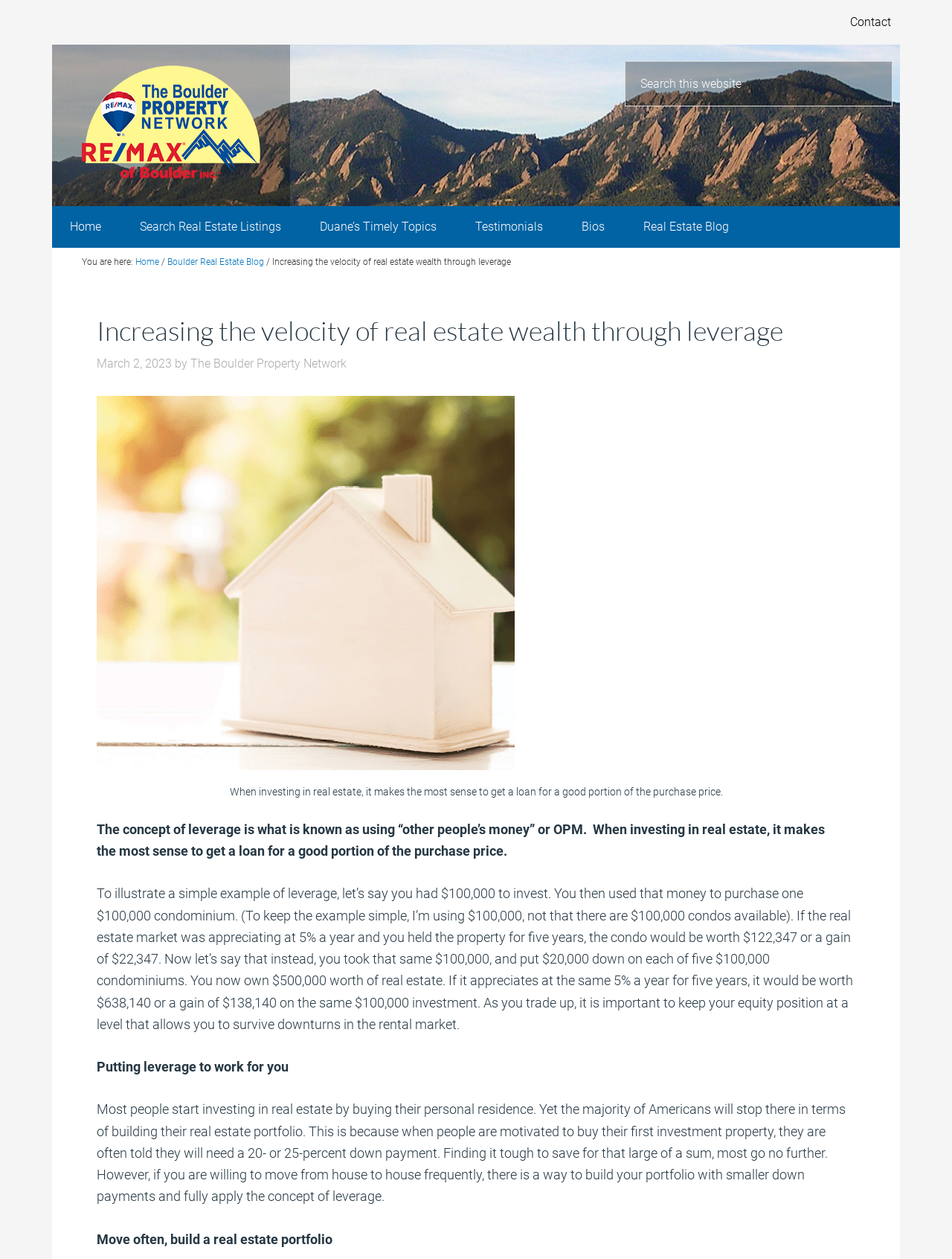Locate the bounding box coordinates of the area where you should click to accomplish the instruction: "Contact us".

[0.884, 0.006, 0.945, 0.03]